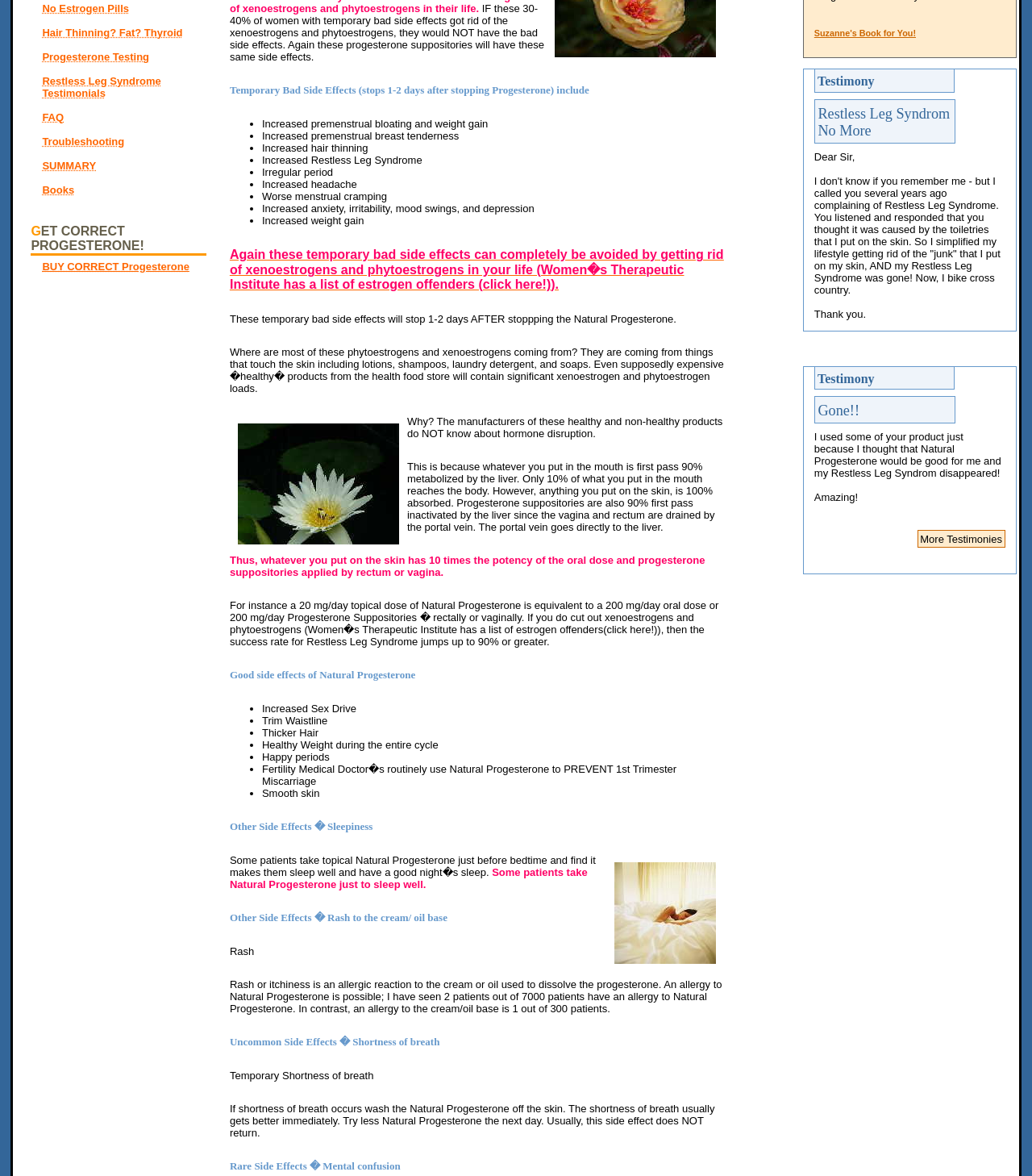Predict the bounding box of the UI element that fits this description: "Progesterone Testing".

[0.031, 0.043, 0.2, 0.054]